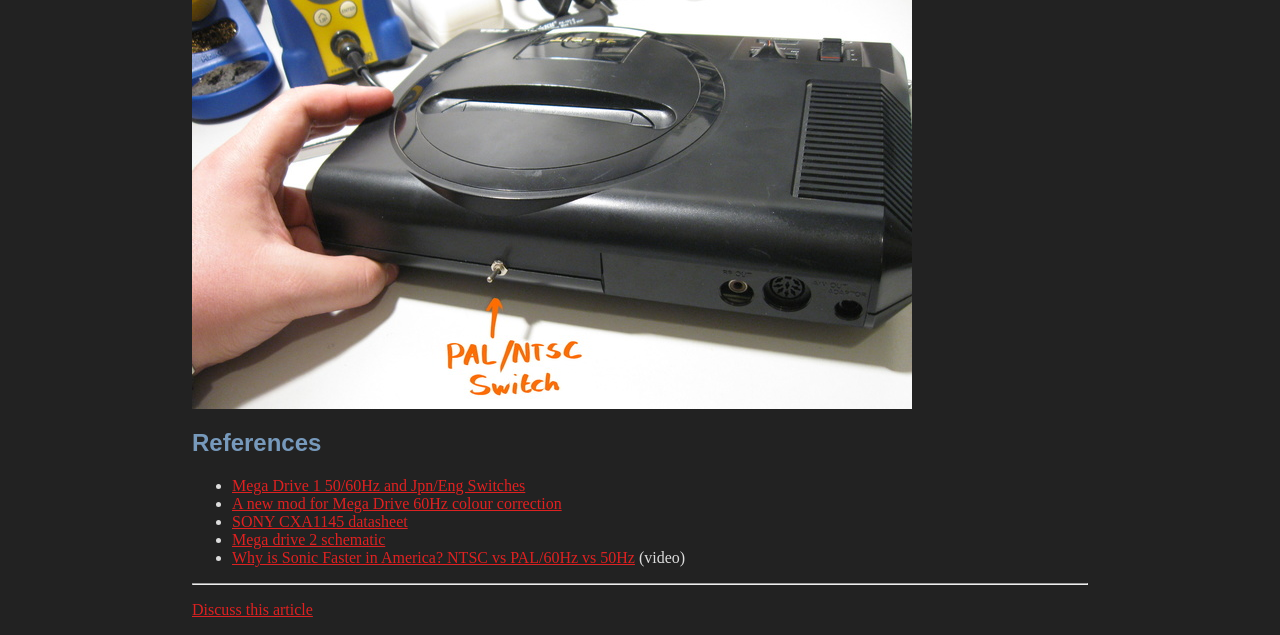What is the orientation of the separator?
Please give a detailed and elaborate answer to the question based on the image.

The separator element has an orientation attribute, and its value is 'horizontal', which means the separator is a horizontal line.